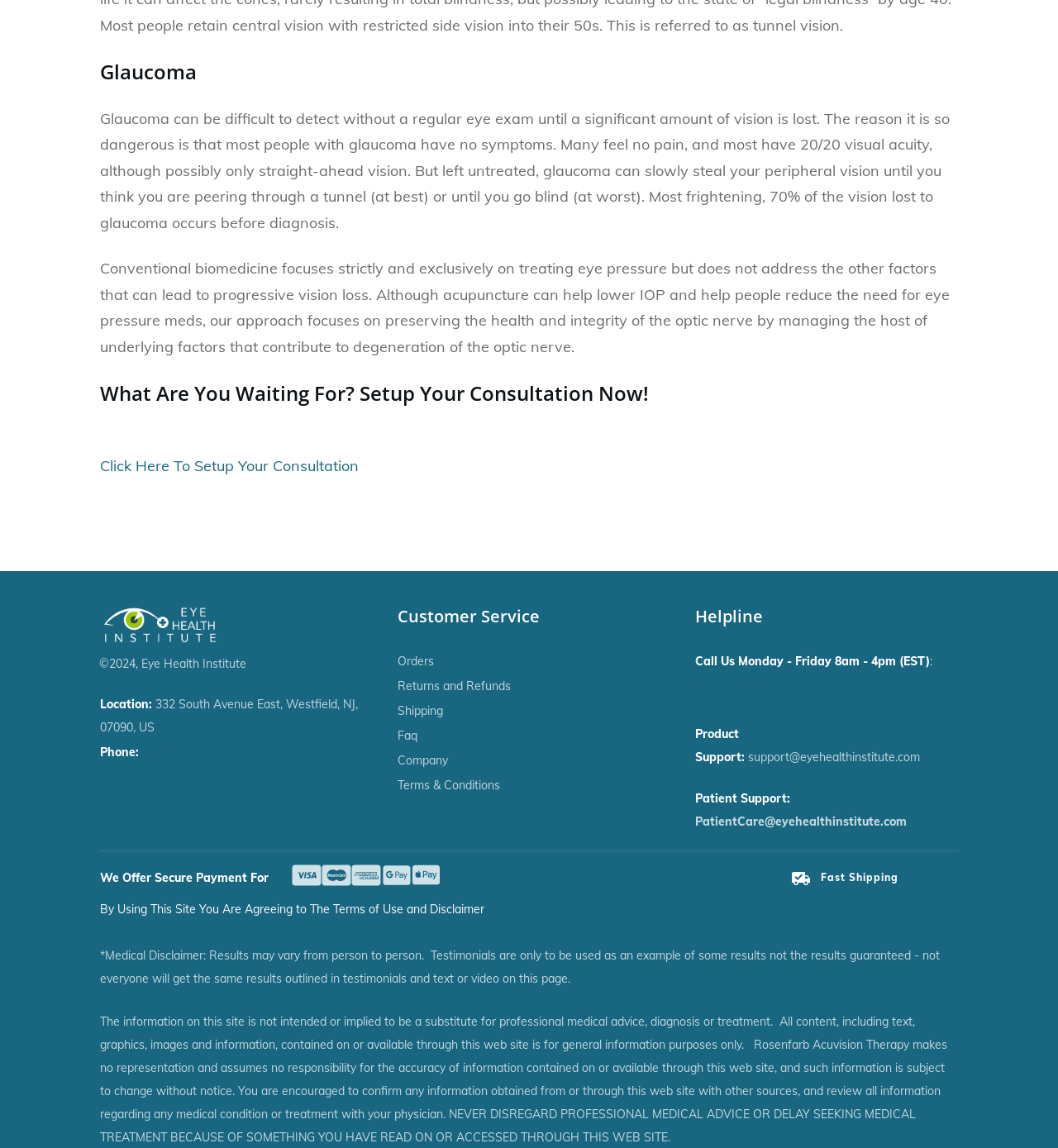Kindly determine the bounding box coordinates for the area that needs to be clicked to execute this instruction: "View orders".

[0.376, 0.569, 0.41, 0.582]